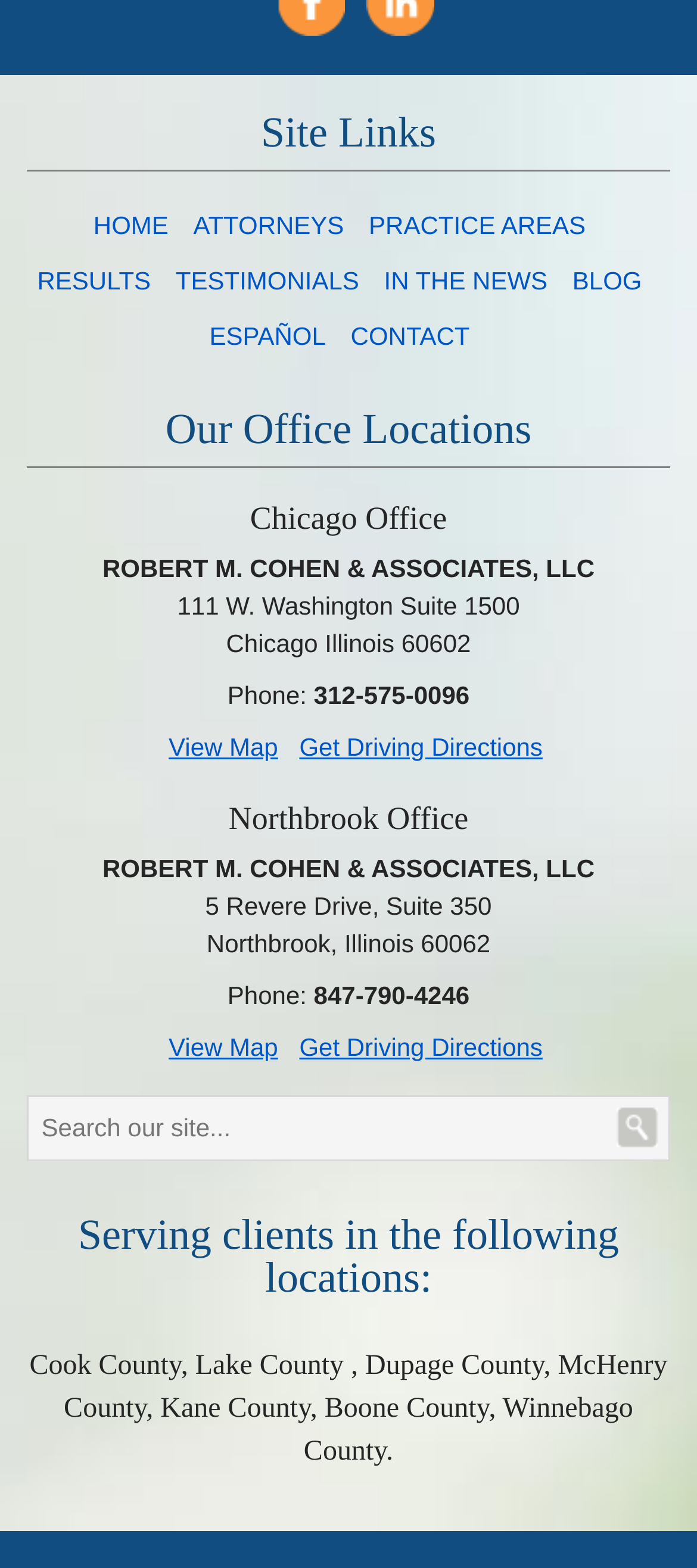Please find the bounding box coordinates of the element that you should click to achieve the following instruction: "view testimonials". The coordinates should be presented as four float numbers between 0 and 1: [left, top, right, bottom].

[0.252, 0.17, 0.515, 0.188]